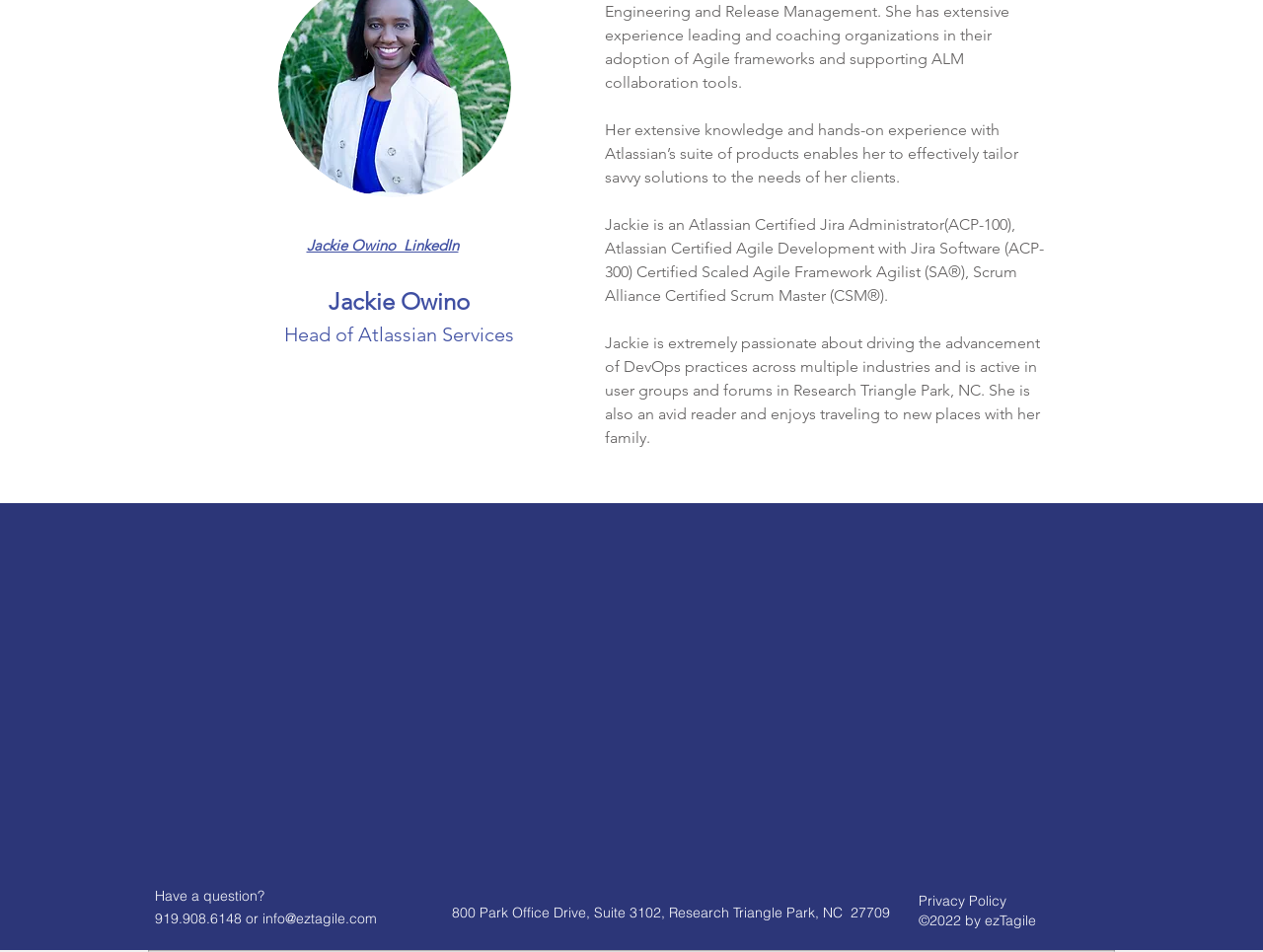What social media platforms are available?
Provide an in-depth and detailed explanation in response to the question.

I found a list element with the content 'Social Bar' which contains four link elements with the contents 'LinkedIn - White Circle', 'Instagram - White Circle', 'Twitter - White Circle', and 'Facebook - White Circle', indicating that these four social media platforms are available.